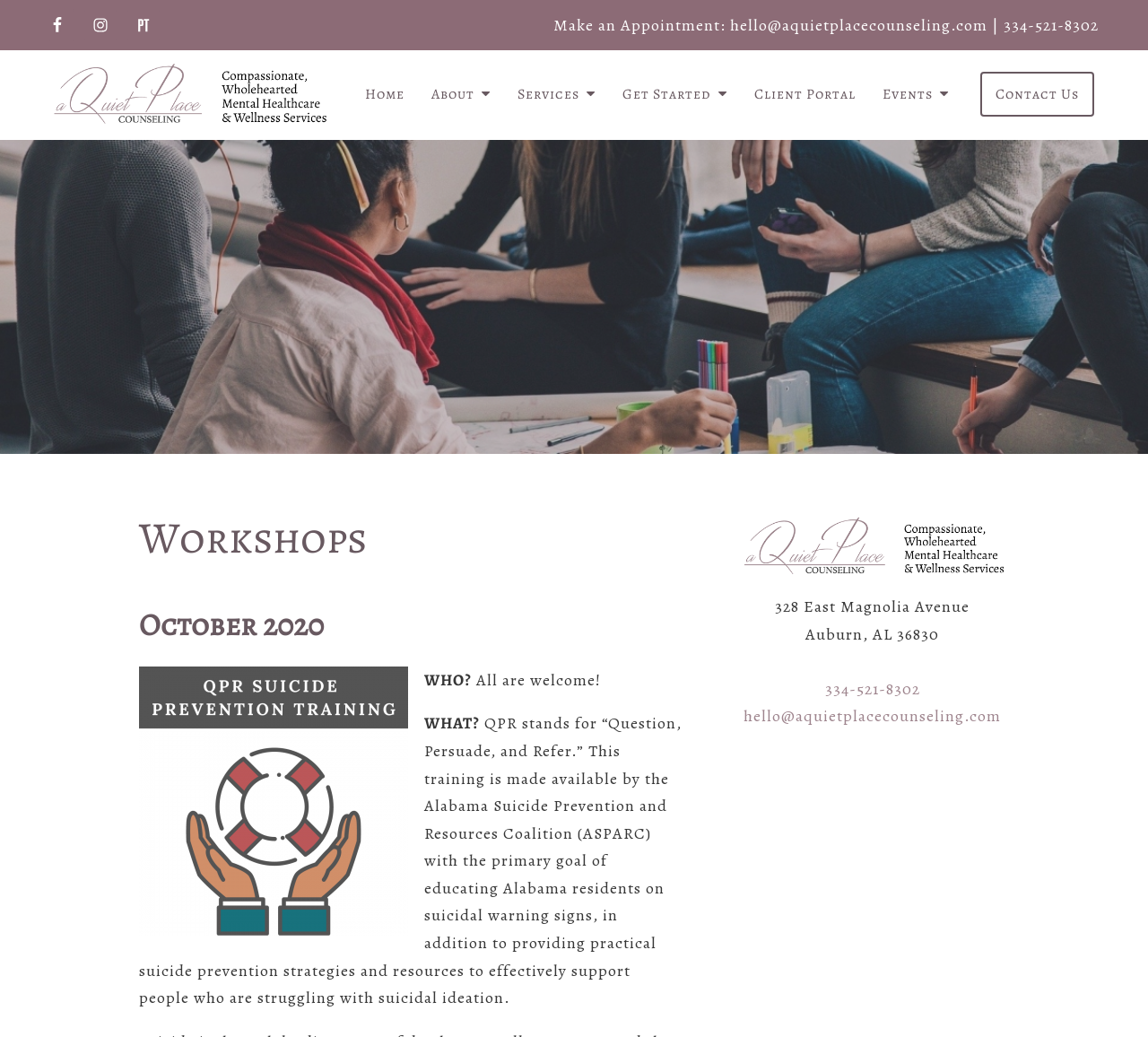Please find the bounding box coordinates of the element that needs to be clicked to perform the following instruction: "Learn about their story". The bounding box coordinates should be four float numbers between 0 and 1, represented as [left, top, right, bottom].

[0.364, 0.112, 0.52, 0.145]